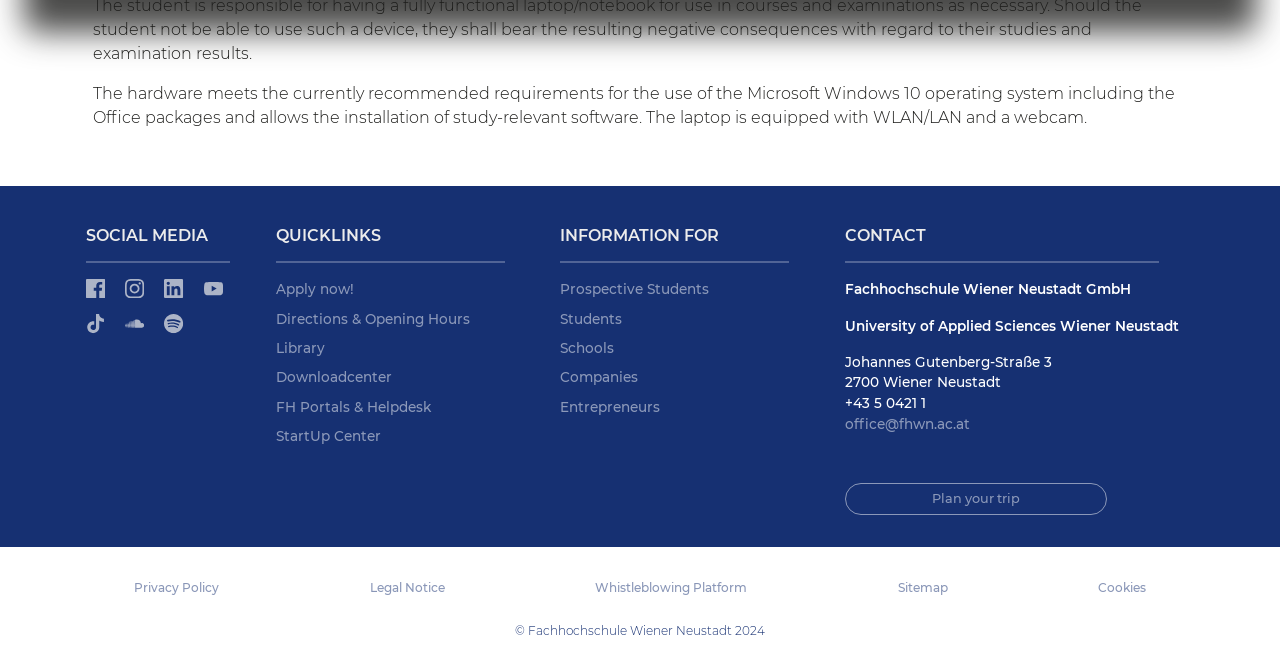Kindly determine the bounding box coordinates of the area that needs to be clicked to fulfill this instruction: "Apply now!".

[0.215, 0.433, 0.276, 0.466]